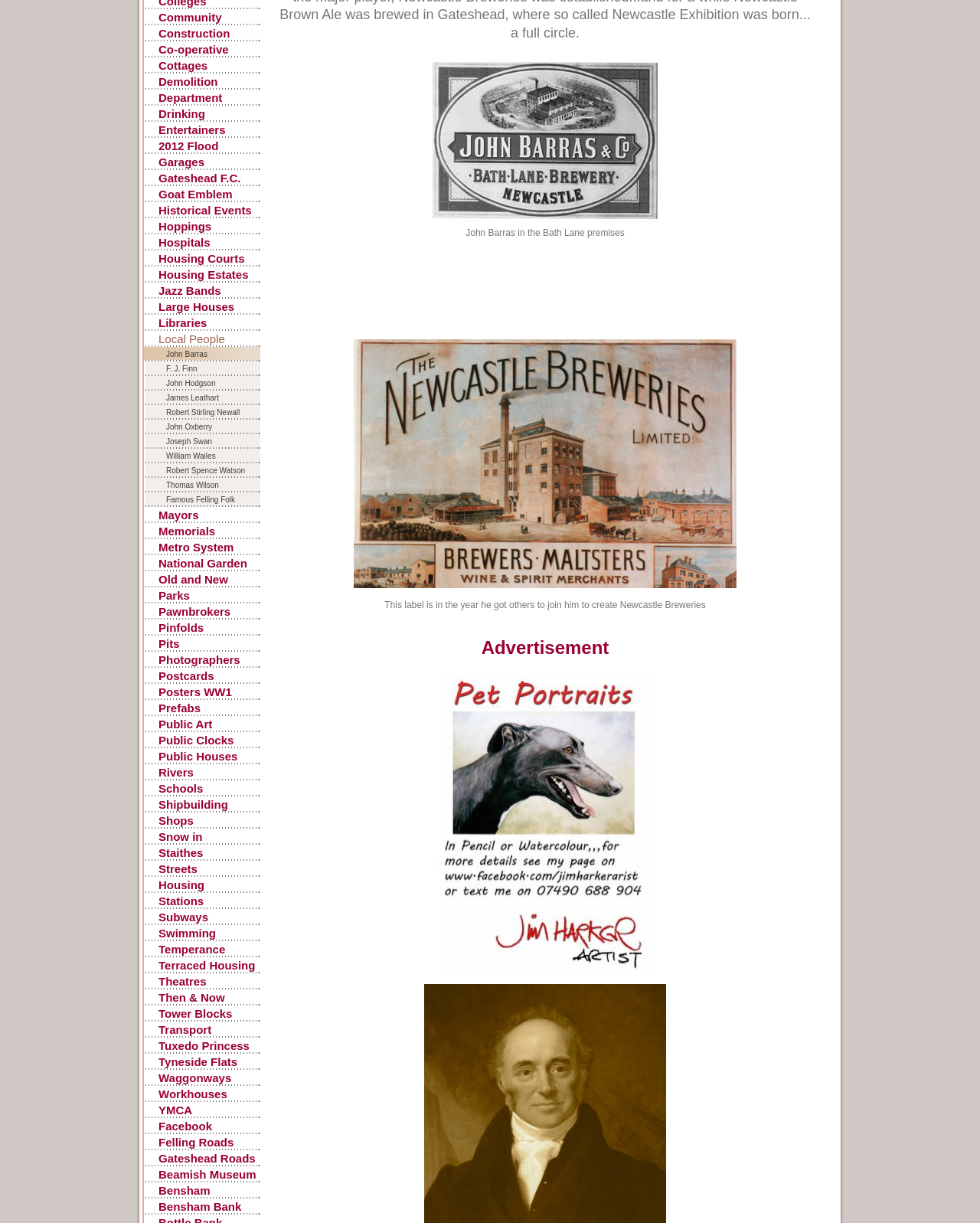Provide the bounding box coordinates of the HTML element this sentence describes: "National Garden Festival". The bounding box coordinates consist of four float numbers between 0 and 1, i.e., [left, top, right, bottom].

[0.145, 0.454, 0.266, 0.467]